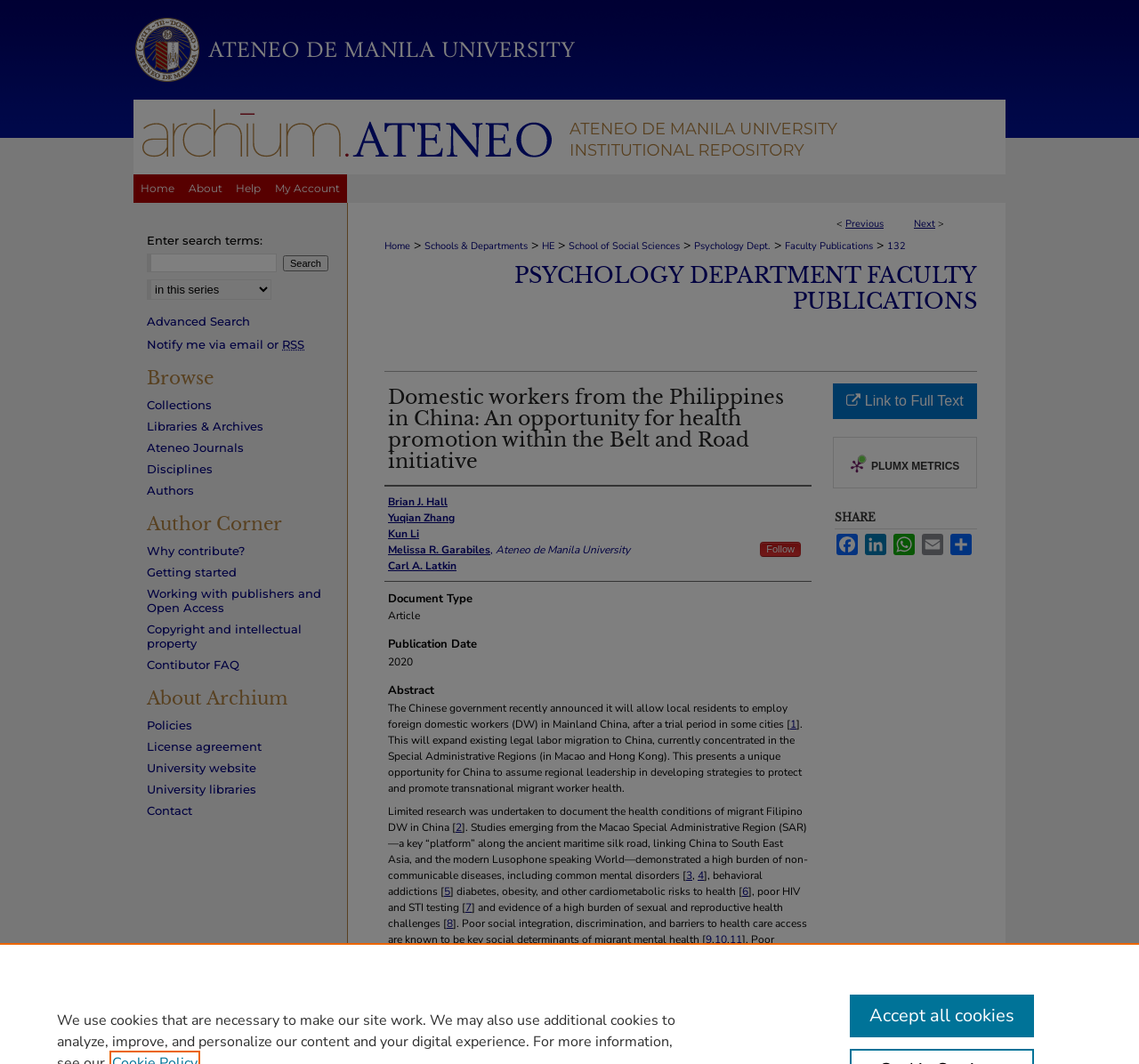Based on the element description "Libraries & Archives", predict the bounding box coordinates of the UI element.

[0.129, 0.394, 0.305, 0.407]